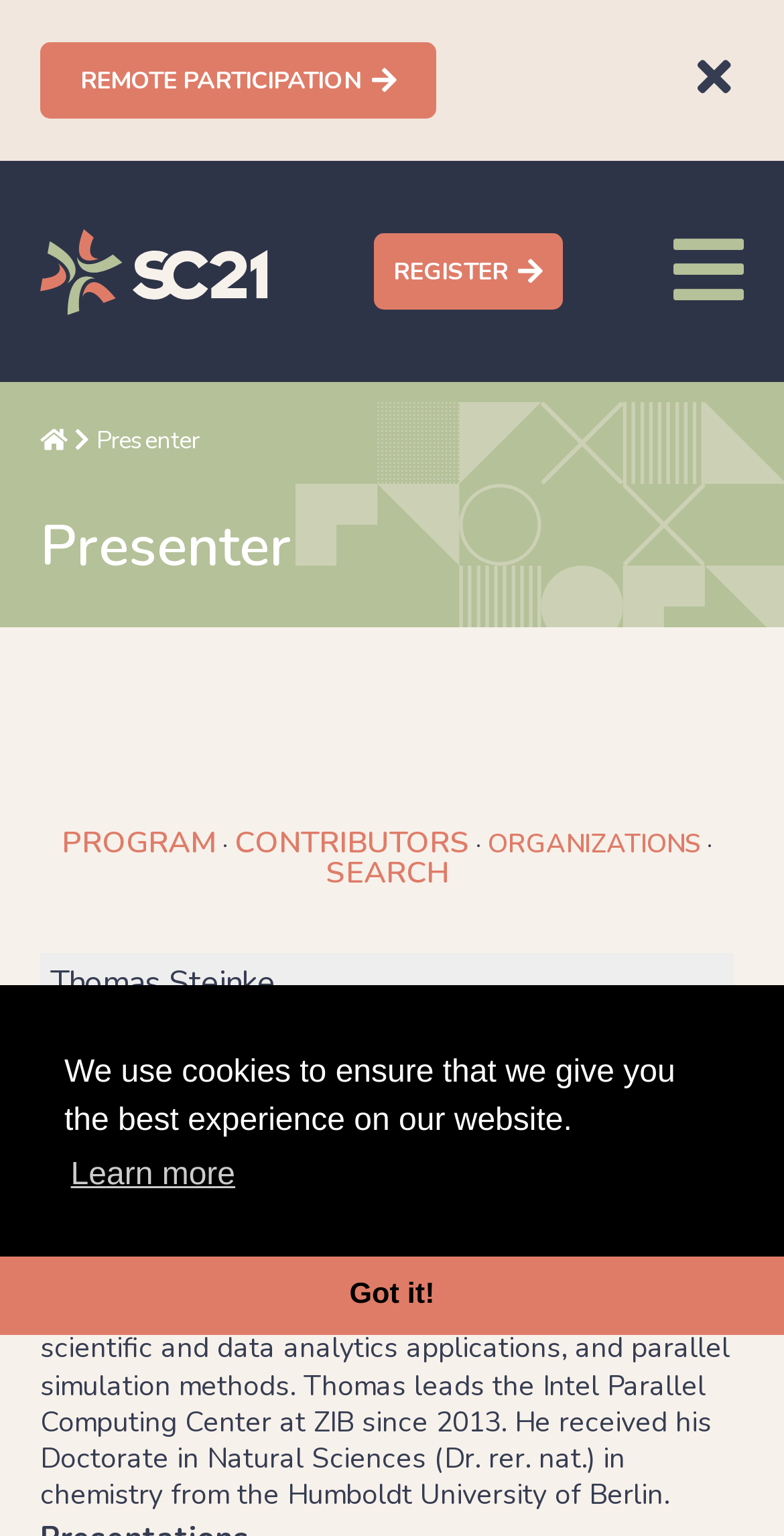Please answer the following question as detailed as possible based on the image: 
What is the purpose of the 'Back To Top Button'?

I found the answer by looking at the button's location and its name, which suggests that it is used to navigate back to the top of the page, likely after scrolling down.